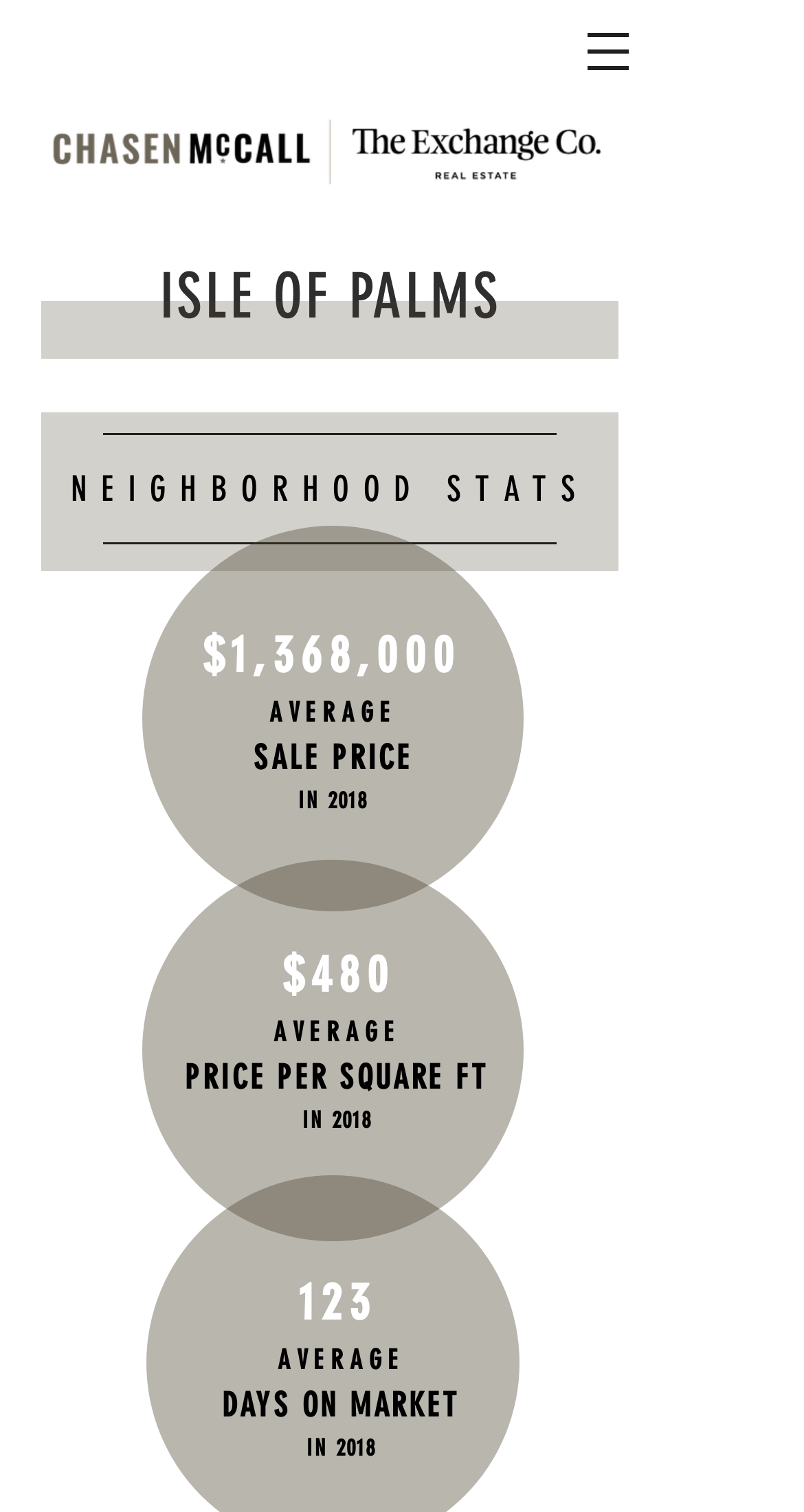Provide a single word or phrase answer to the question: 
How many days was the average home on the market in 2018?

123